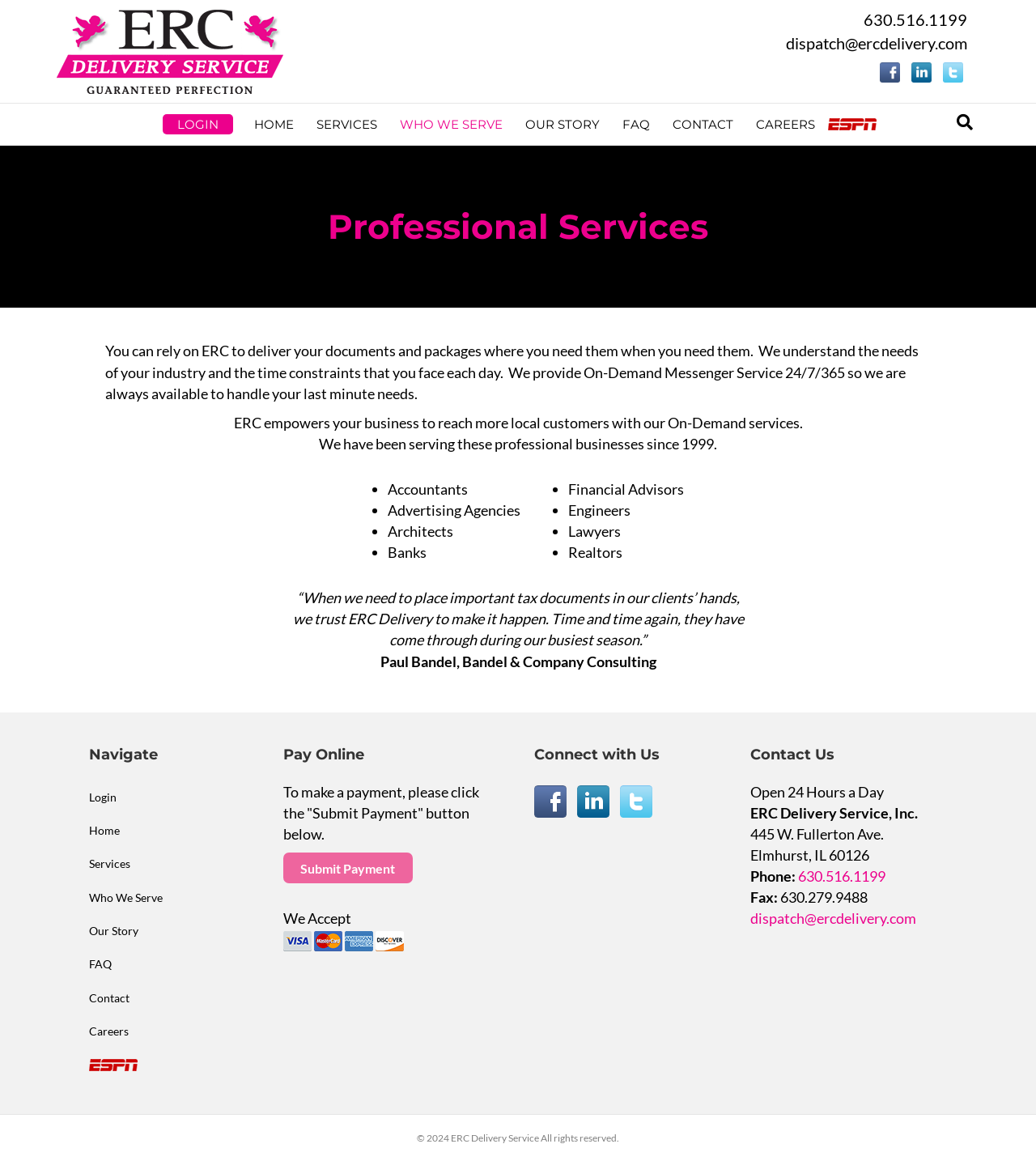Locate the bounding box coordinates of the region to be clicked to comply with the following instruction: "Click the facebook link". The coordinates must be four float numbers between 0 and 1, in the form [left, top, right, bottom].

[0.516, 0.676, 0.547, 0.704]